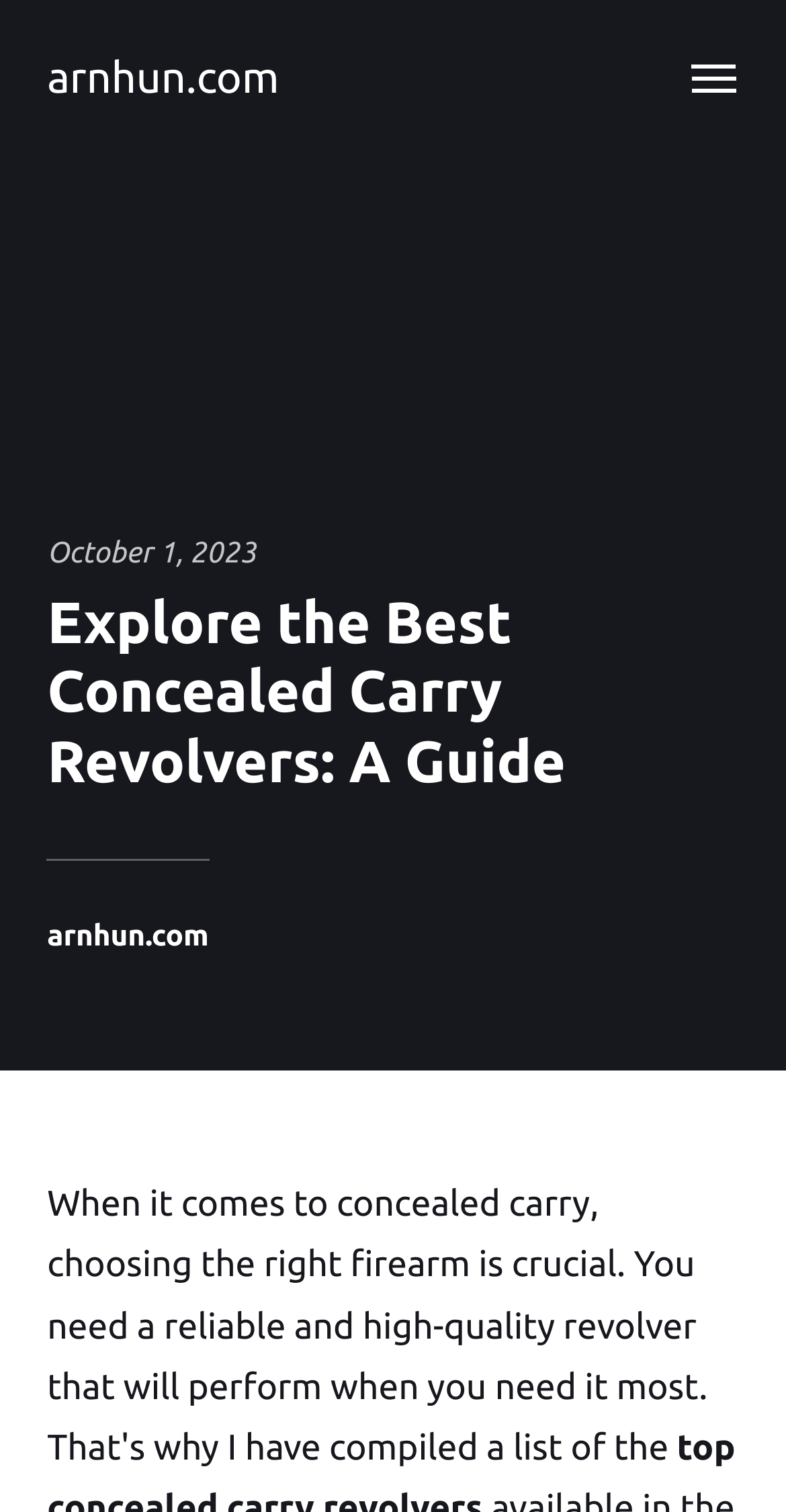What is the purpose of the button?
Look at the image and respond with a one-word or short phrase answer.

To open a menu